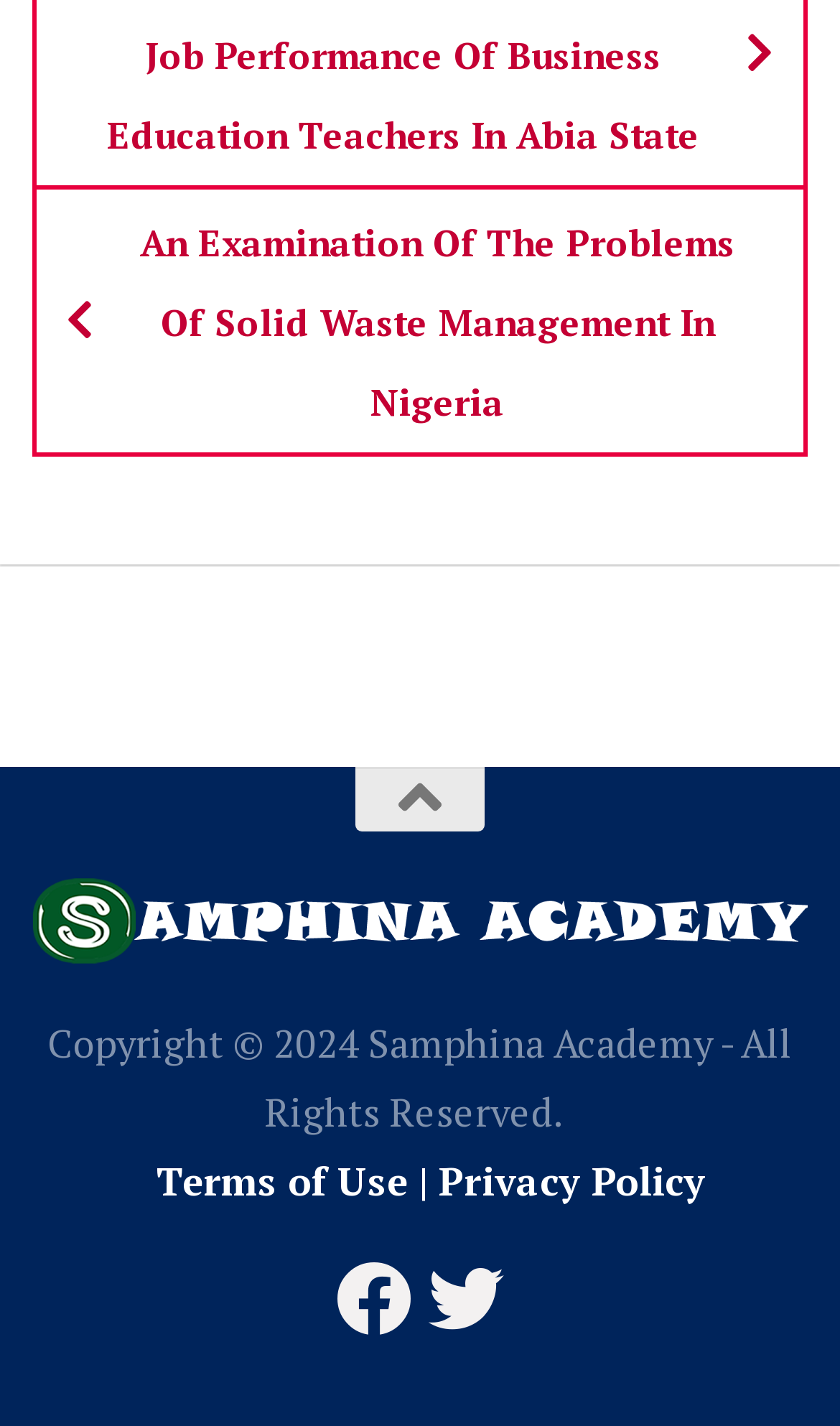How many social media platforms are mentioned?
Using the image provided, answer with just one word or phrase.

2